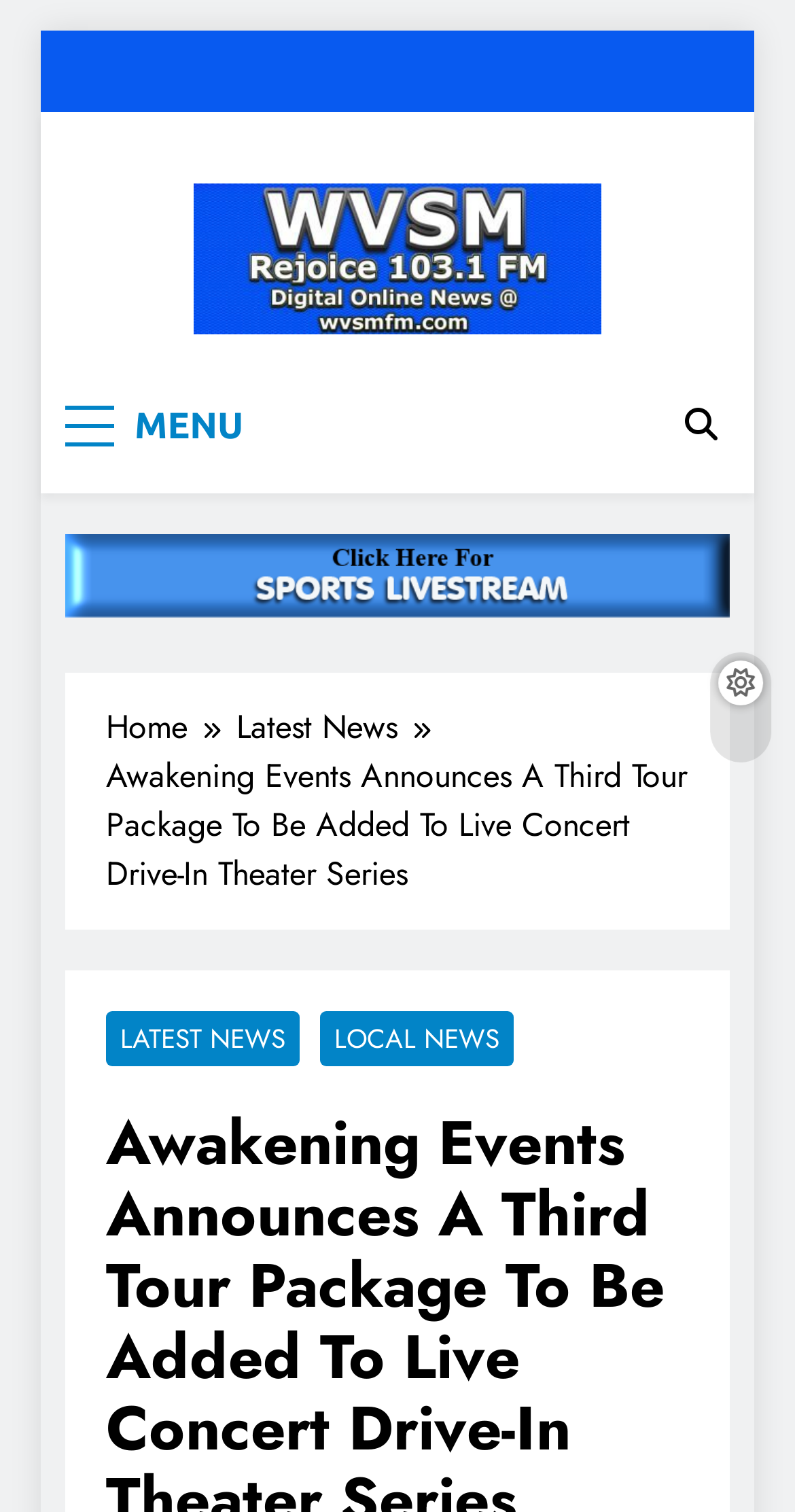Please find the bounding box coordinates (top-left x, top-left y, bottom-right x, bottom-right y) in the screenshot for the UI element described as follows: Latest News

[0.133, 0.668, 0.377, 0.705]